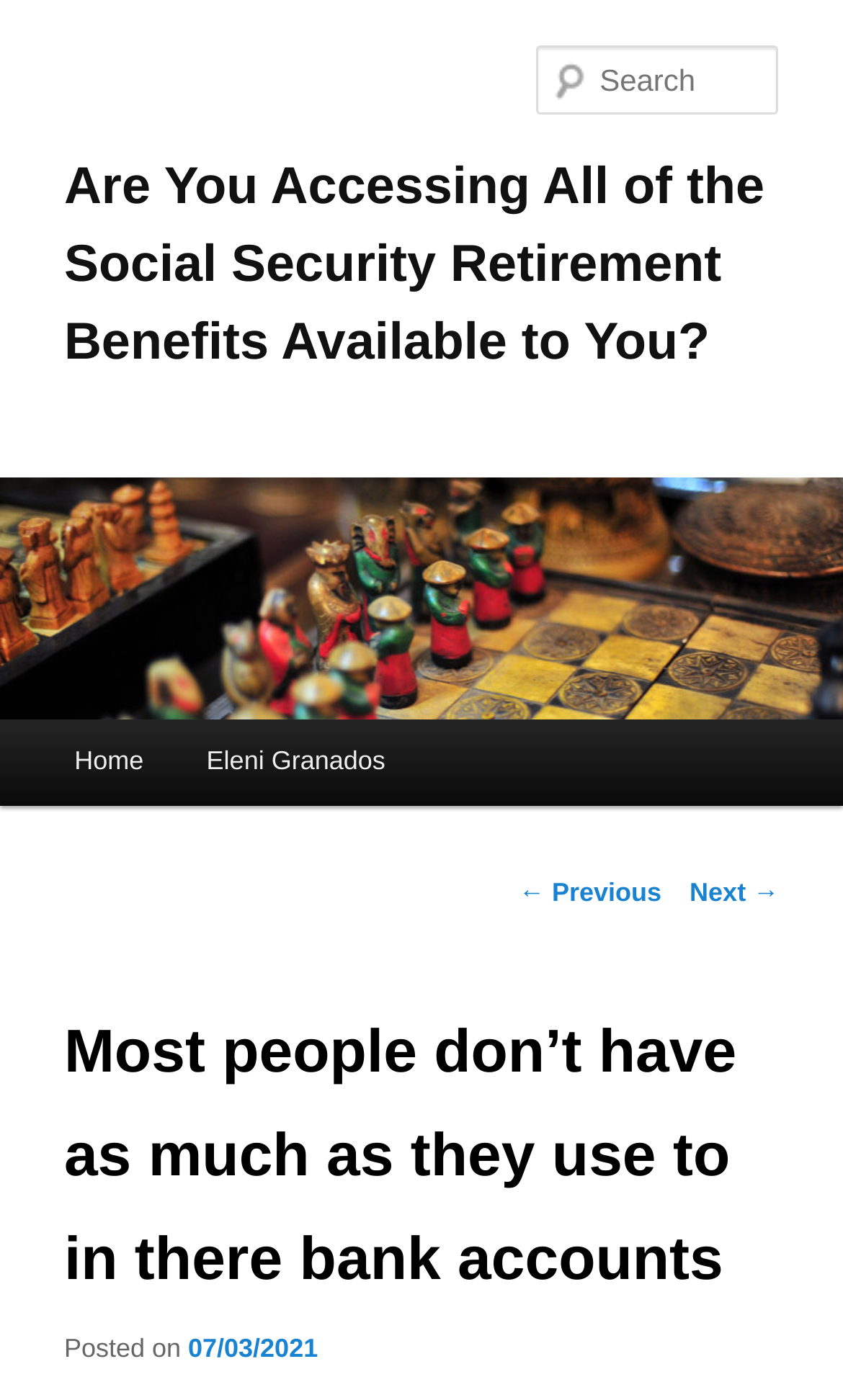Given the description of a UI element: "parent_node: Search name="s" placeholder="Search"", identify the bounding box coordinates of the matching element in the webpage screenshot.

[0.637, 0.033, 0.924, 0.082]